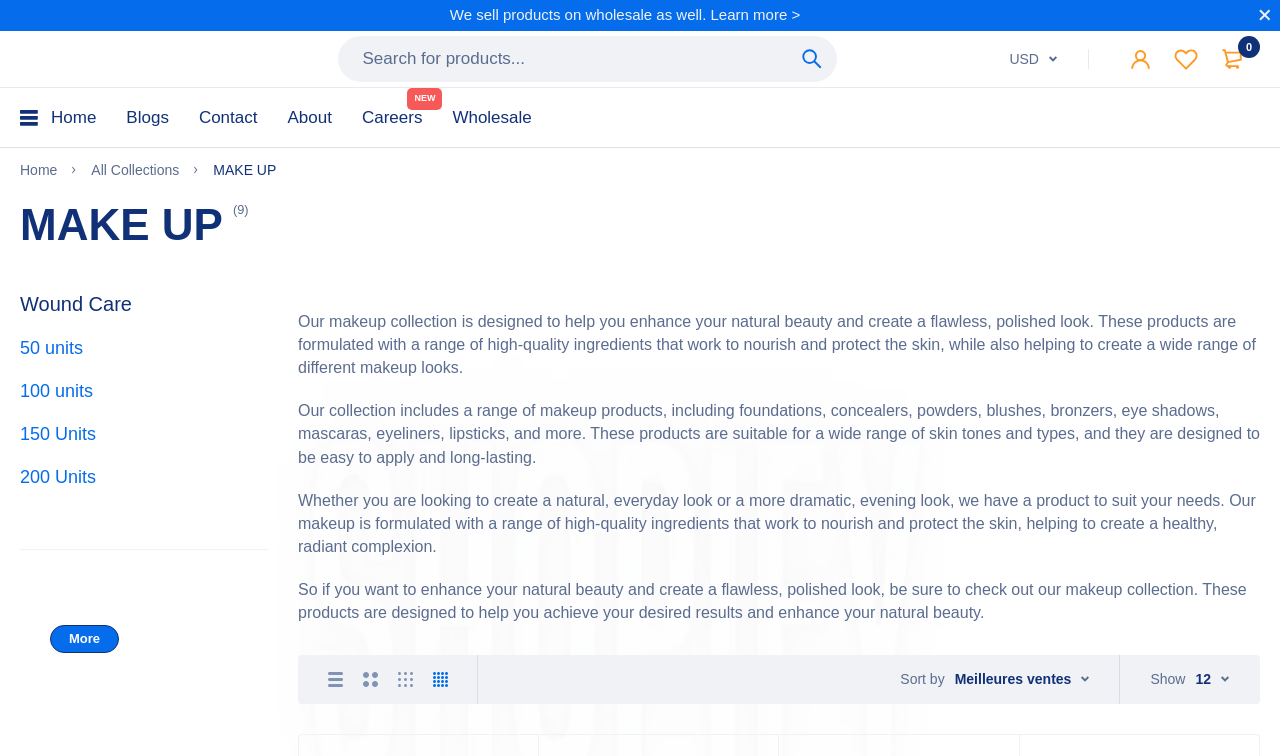What is the function of the search bar?
Please use the image to deliver a detailed and complete answer.

The search bar is for searching for products on the website. It allows users to type in keywords or product names to find specific products within the website's collection.